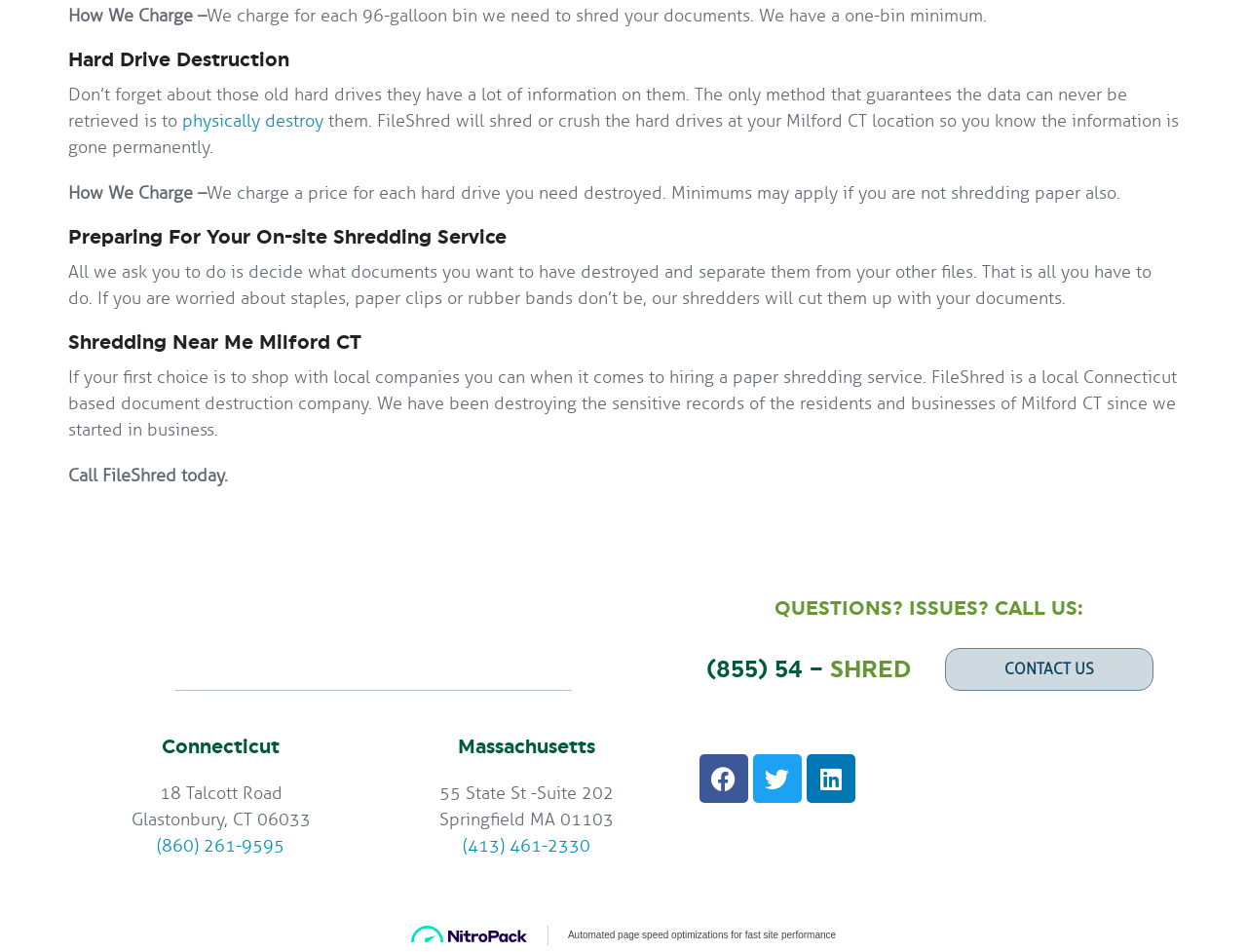Determine the bounding box coordinates of the region that needs to be clicked to achieve the task: "Click the 'FileShred logo'".

[0.166, 0.616, 0.433, 0.689]